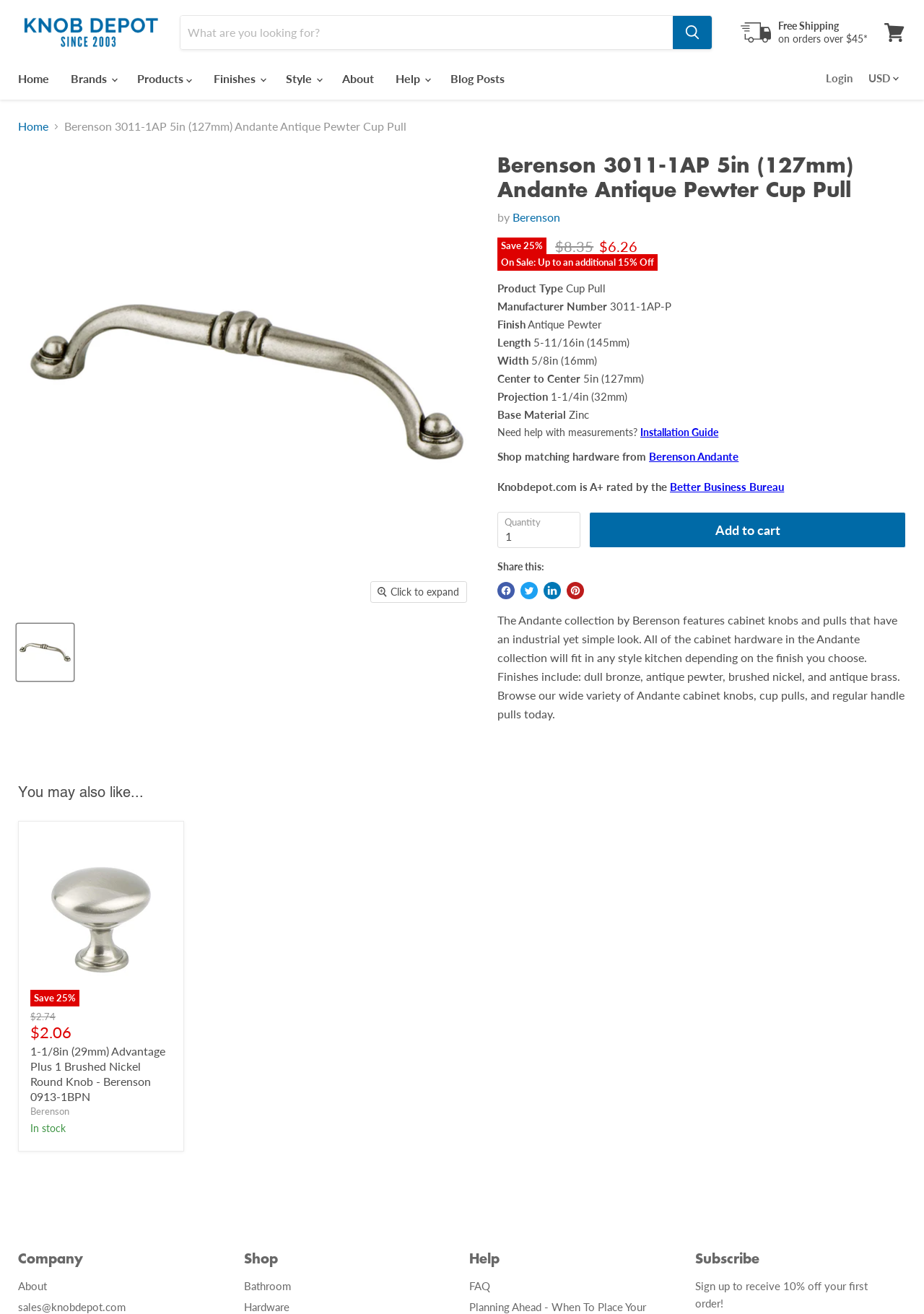Identify the bounding box coordinates of the clickable section necessary to follow the following instruction: "Add to cart". The coordinates should be presented as four float numbers from 0 to 1, i.e., [left, top, right, bottom].

[0.638, 0.389, 0.98, 0.417]